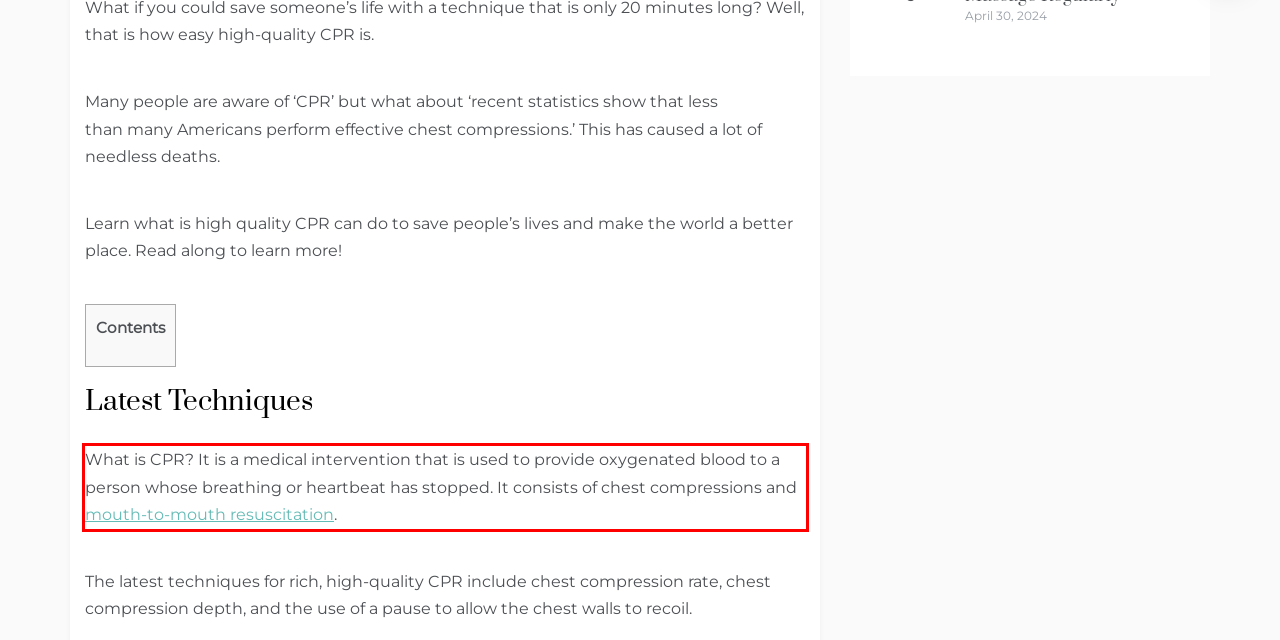From the given screenshot of a webpage, identify the red bounding box and extract the text content within it.

What is CPR? It is a medical intervention that is used to provide oxygenated blood to a person whose breathing or heartbeat has stopped. It consists of chest compressions and mouth-to-mouth resuscitation.